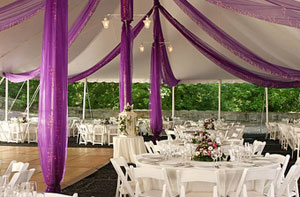Capture every detail in the image and describe it fully.

The image showcases an elegantly decorated marquee, perfect for events such as weddings or outdoor gatherings. The interior features a spacious layout with white tables adorned with floral centerpieces, surrounded by sleek white chairs. Draped in rich purple fabric, the ceiling exudes a sense of sophistication and festivity, enhanced by delicate lighting fixtures that create a warm ambiance. This inviting setup illustrates the versatility of marquee hire, particularly in locations like Innsworth, Gloucestershire, where they can provide shelter and elegance, no matter the weather. Marquees like this are ideal for creating memorable experiences, allowing hosts to focus on enjoying their special day without concern for external conditions.